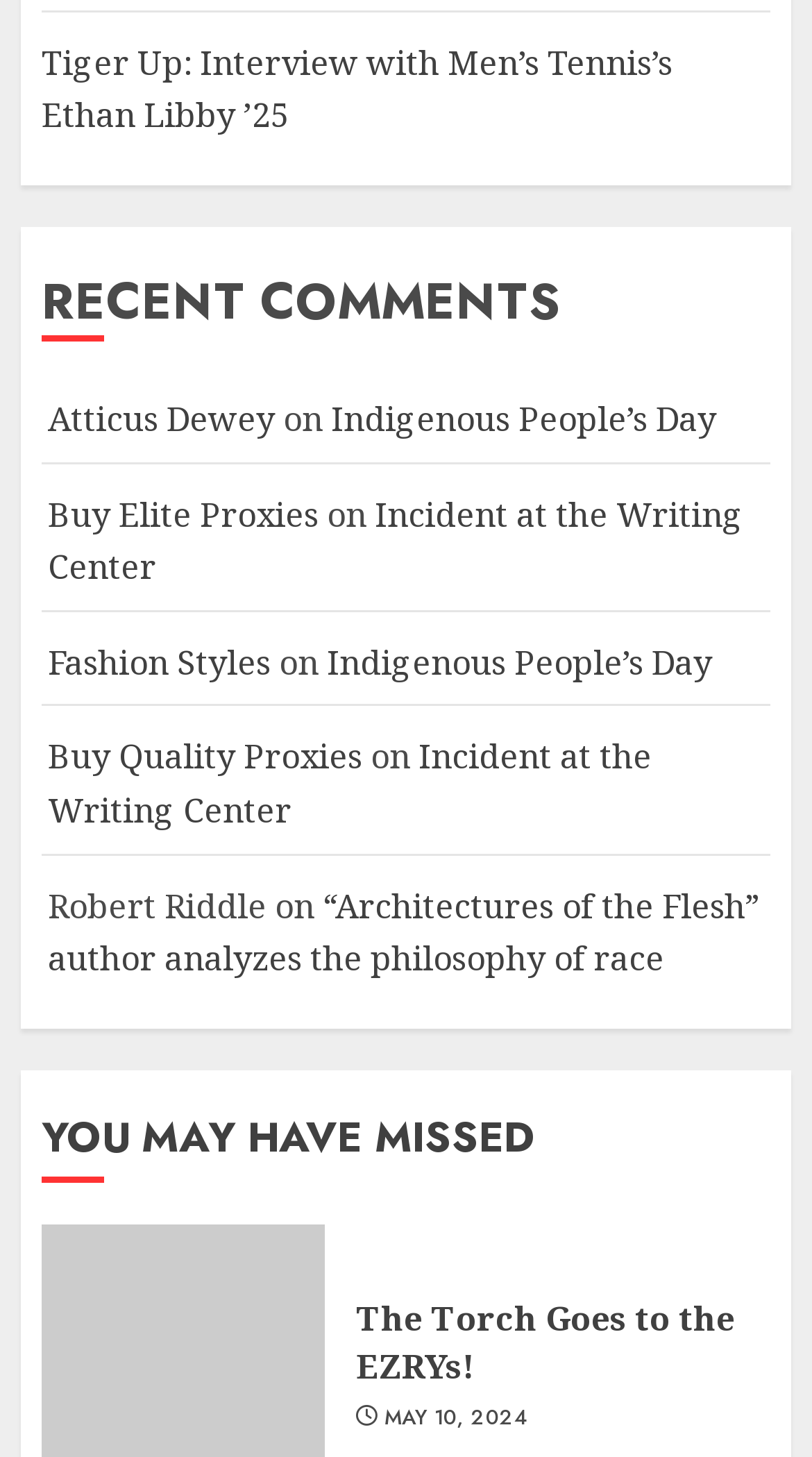Use one word or a short phrase to answer the question provided: 
What is the title of the first article?

Tiger Up: Interview with Men’s Tennis’s Ethan Libby ’25